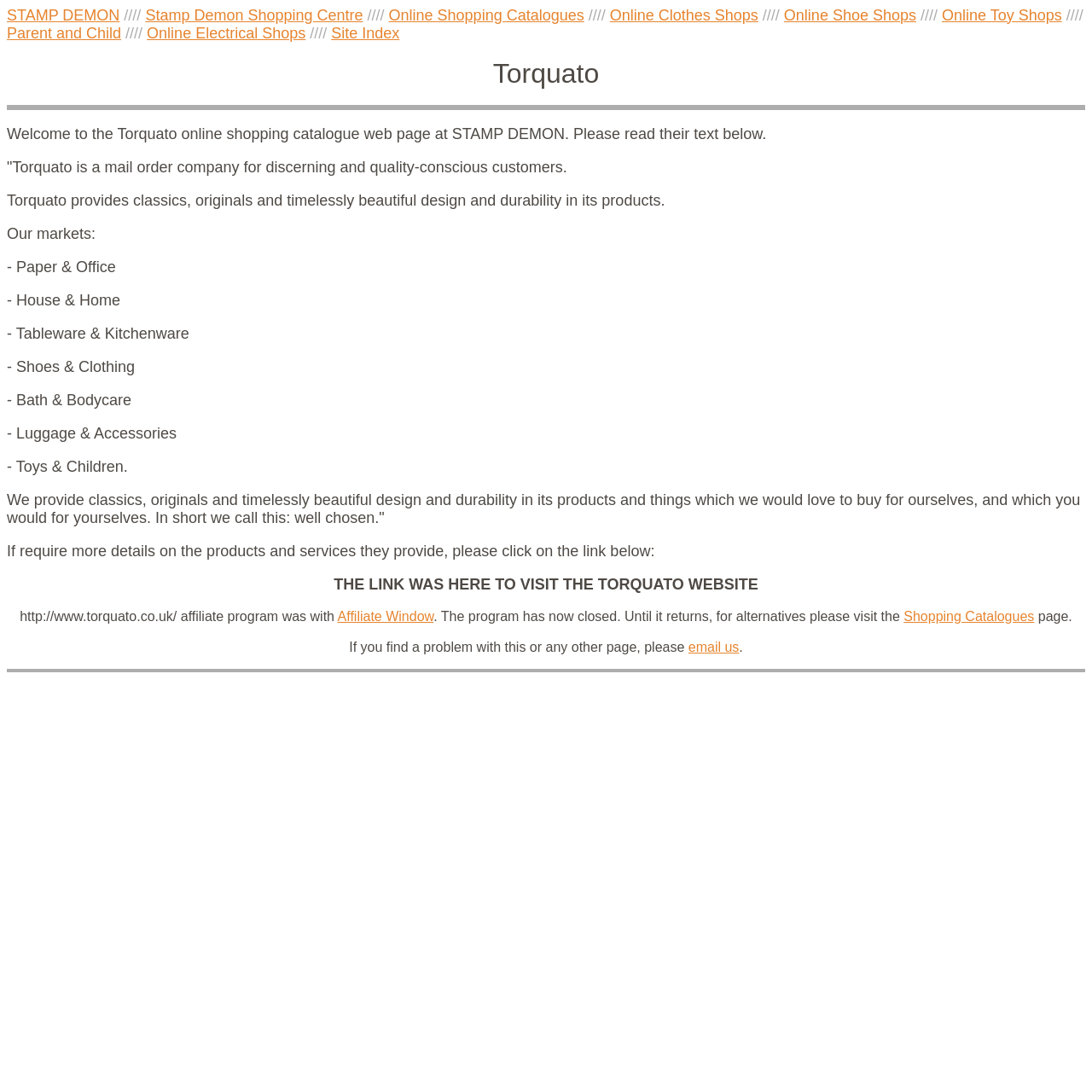Indicate the bounding box coordinates of the element that needs to be clicked to satisfy the following instruction: "Schedule a free discovery call". The coordinates should be four float numbers between 0 and 1, i.e., [left, top, right, bottom].

None